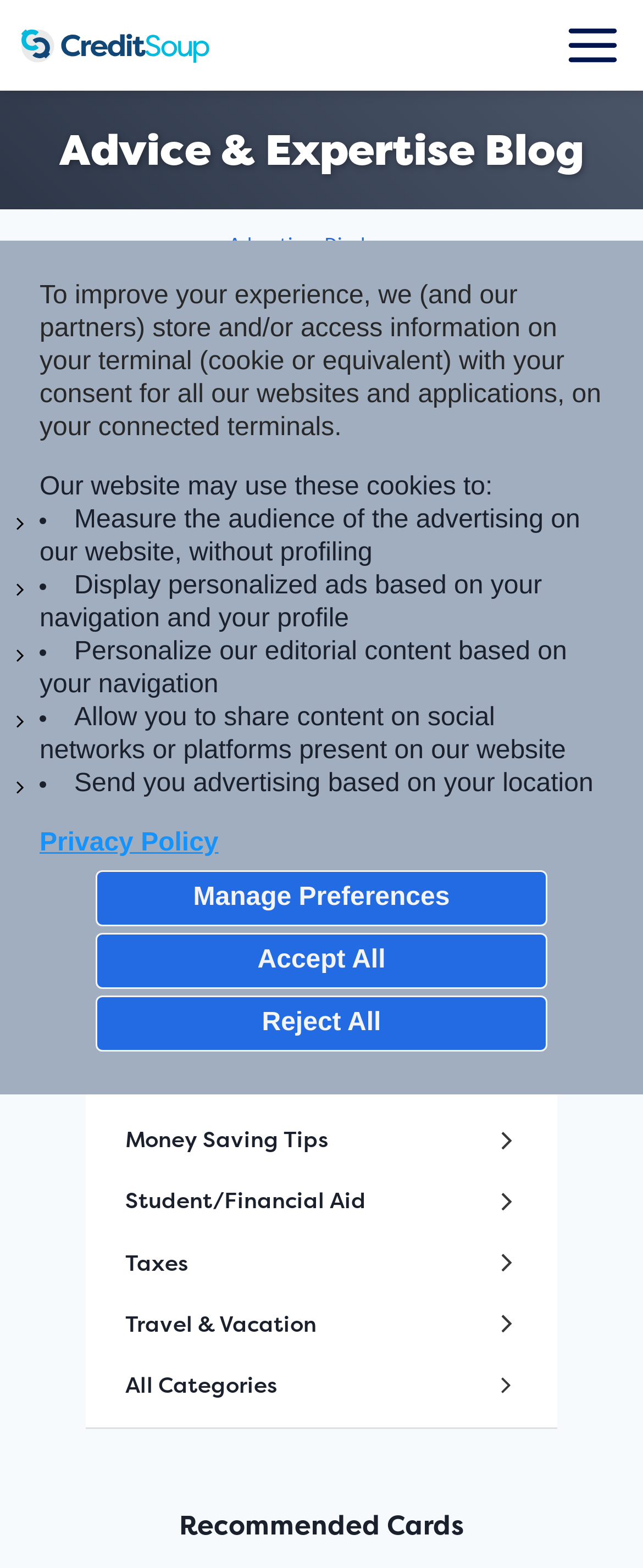Your task is to find and give the main heading text of the webpage.

Advice & Expertise Blog